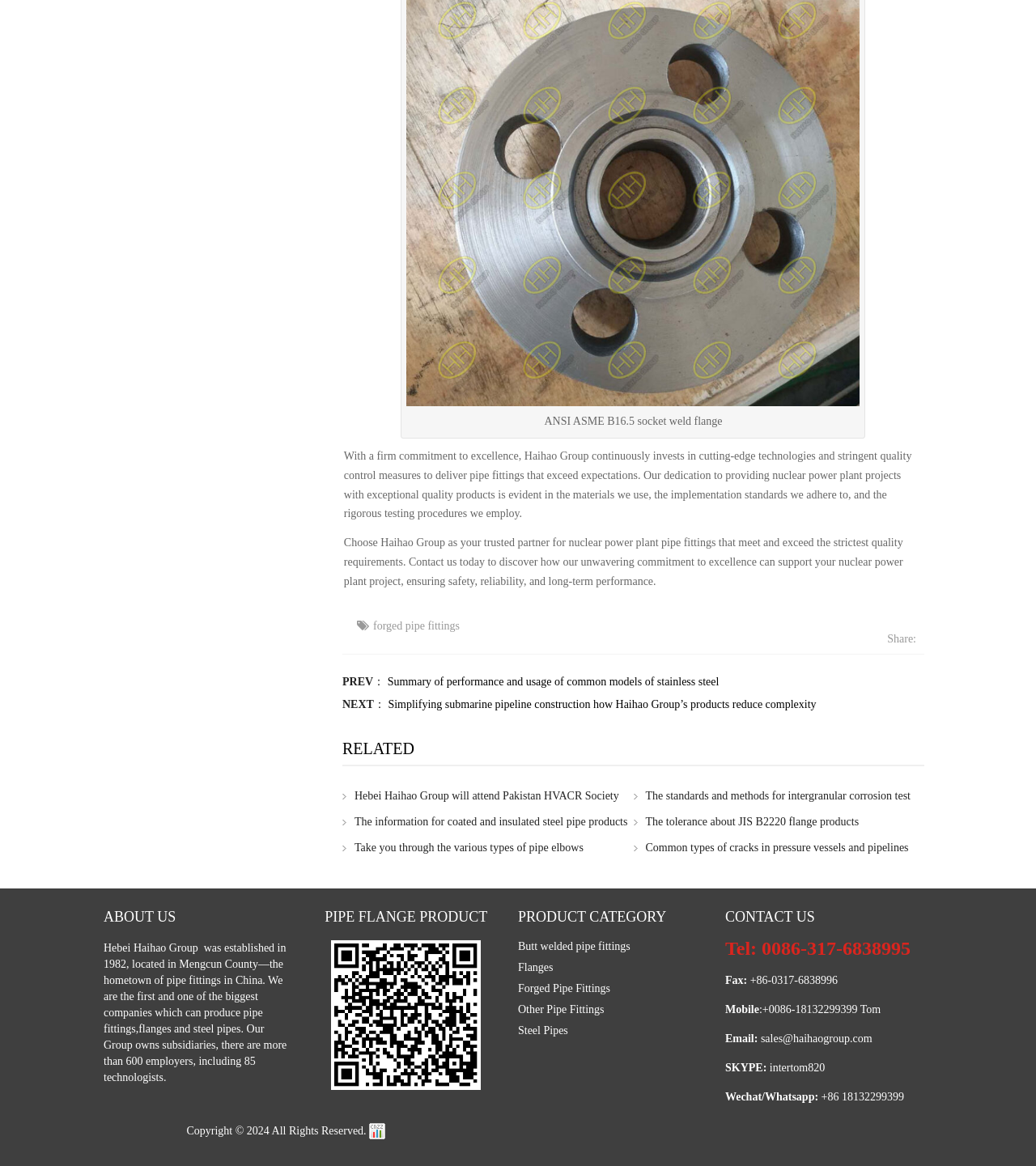Find and specify the bounding box coordinates that correspond to the clickable region for the instruction: "Browse by communities and collections".

None